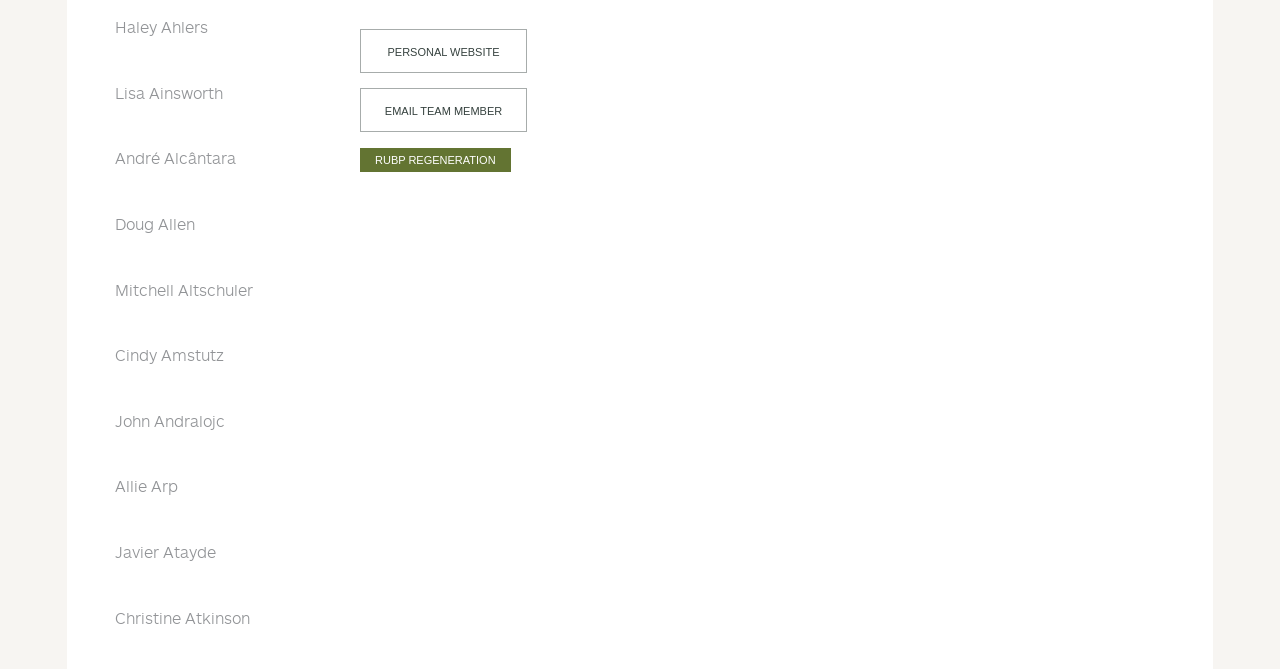Locate the UI element that matches the description Mitchell Altschuler in the webpage screenshot. Return the bounding box coordinates in the format (top-left x, top-left y, bottom-right x, bottom-right y), with values ranging from 0 to 1.

[0.074, 0.4, 0.254, 0.468]